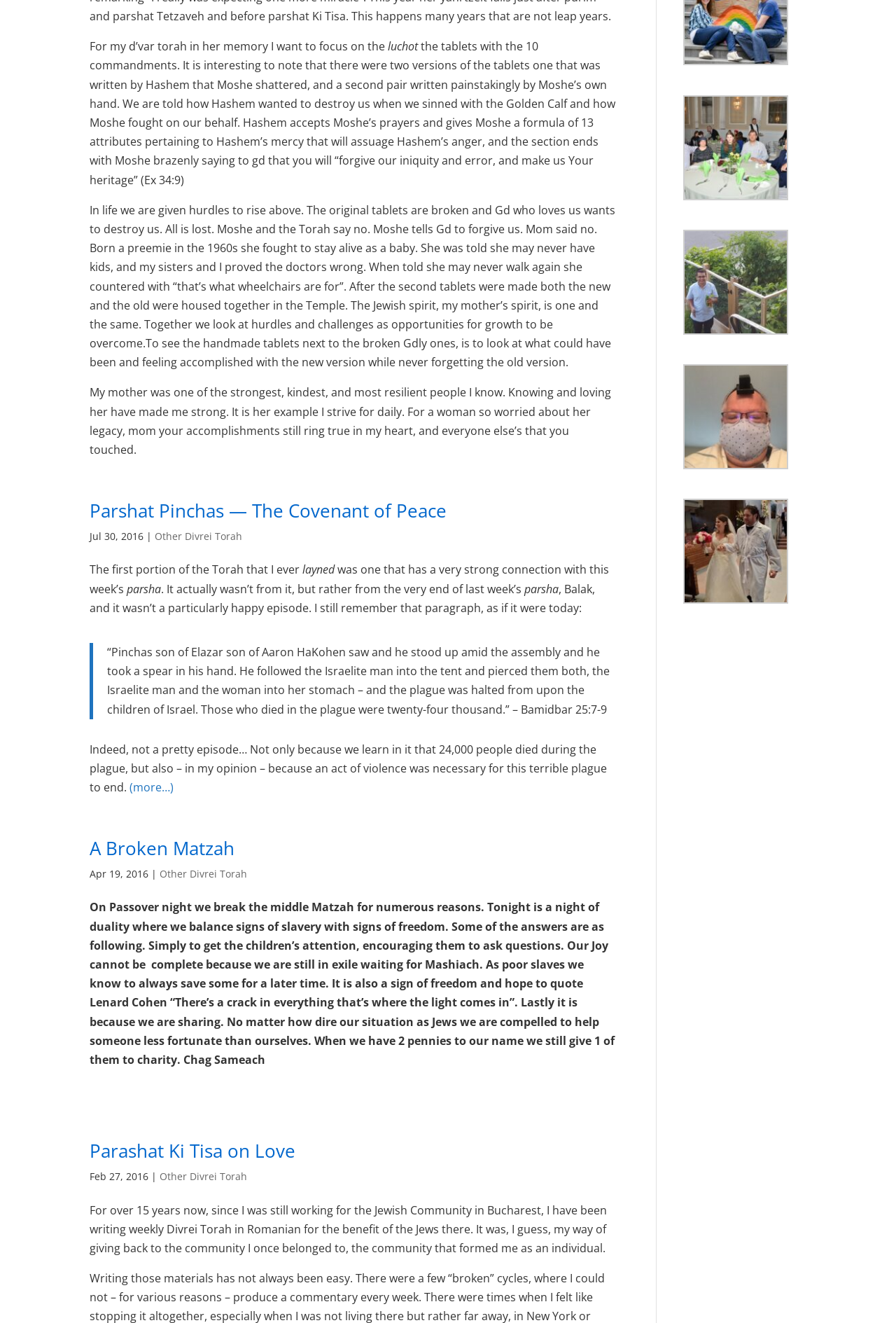Please provide the bounding box coordinates for the UI element as described: "A Broken Matzah". The coordinates must be four floats between 0 and 1, represented as [left, top, right, bottom].

[0.1, 0.632, 0.262, 0.651]